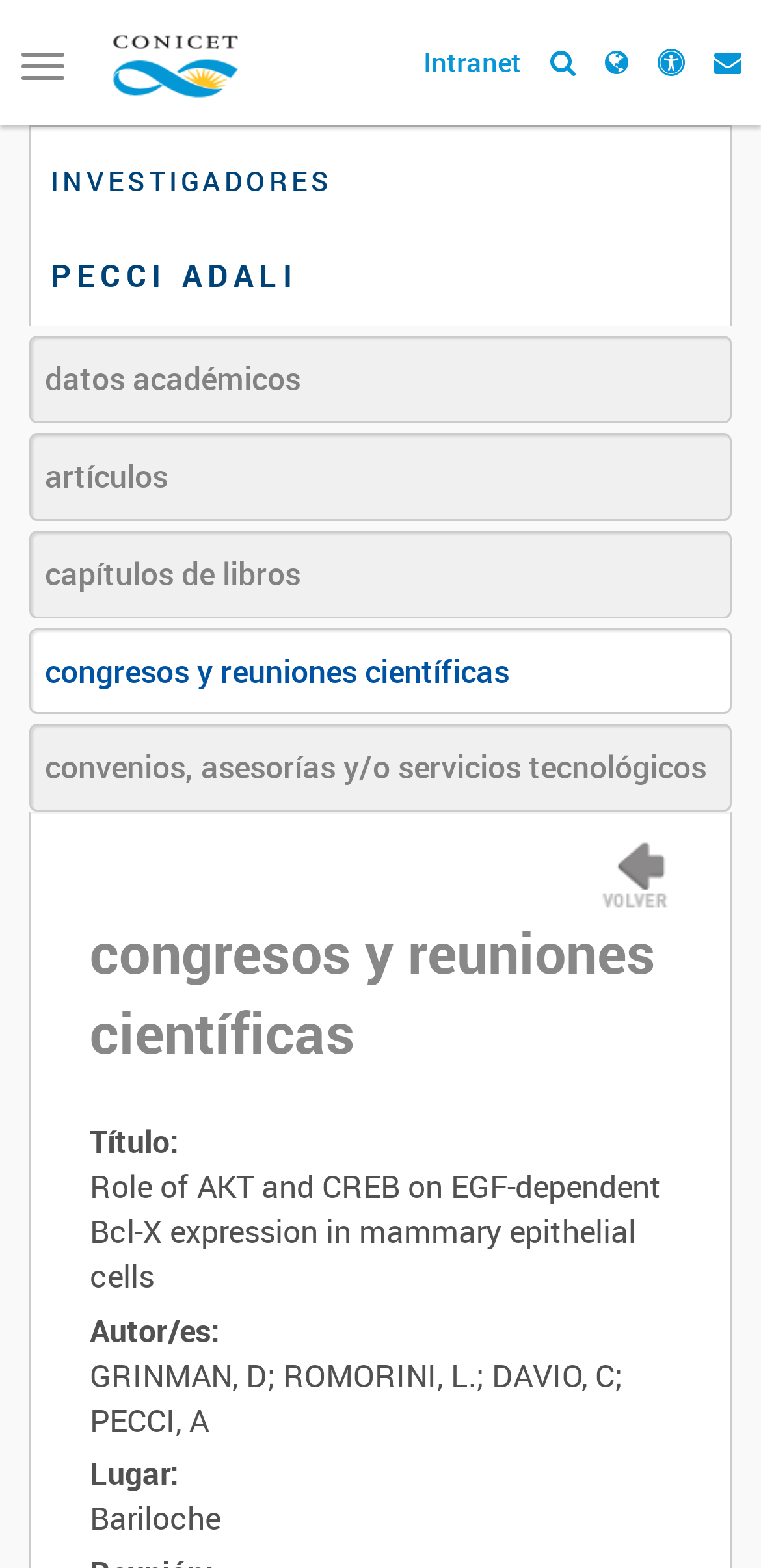Identify the bounding box coordinates of the part that should be clicked to carry out this instruction: "Explore the congresos y reuniones científicas link".

[0.038, 0.4, 0.962, 0.456]